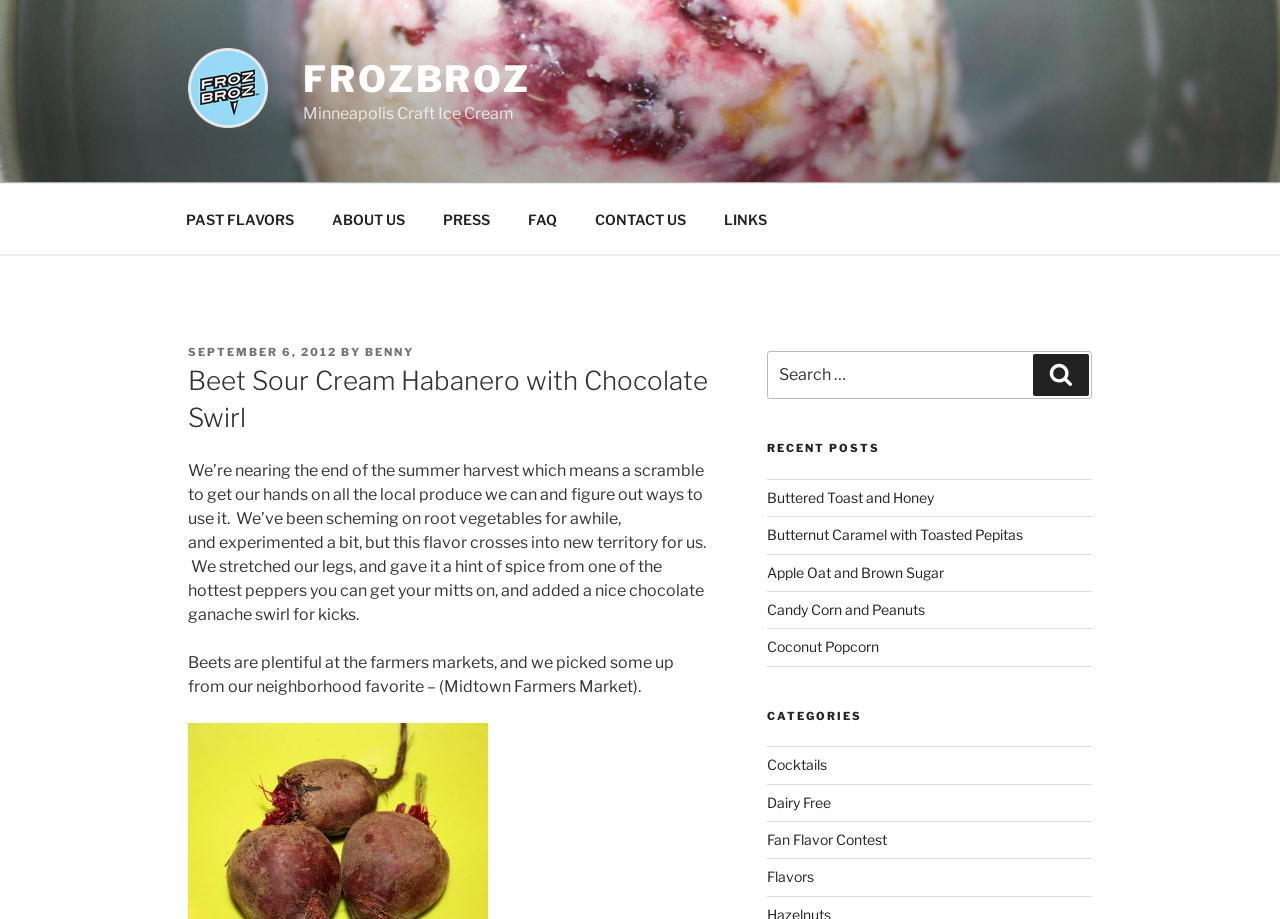Could you locate the bounding box coordinates for the section that should be clicked to accomplish this task: "Click on the FROZBROZ link".

[0.147, 0.052, 0.234, 0.147]